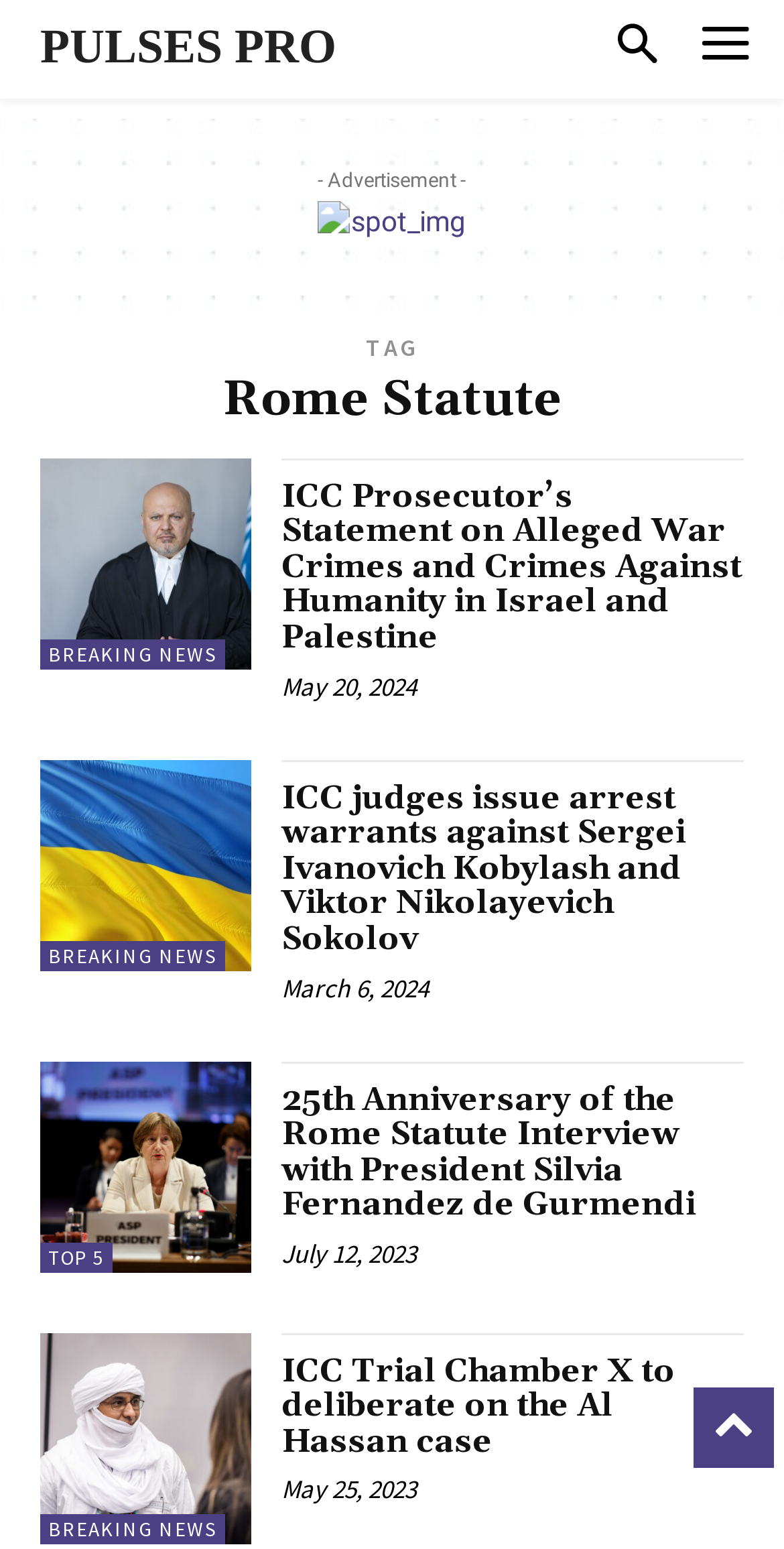Answer the question in one word or a short phrase:
How many 'BREAKING NEWS' links are there on the webpage?

3